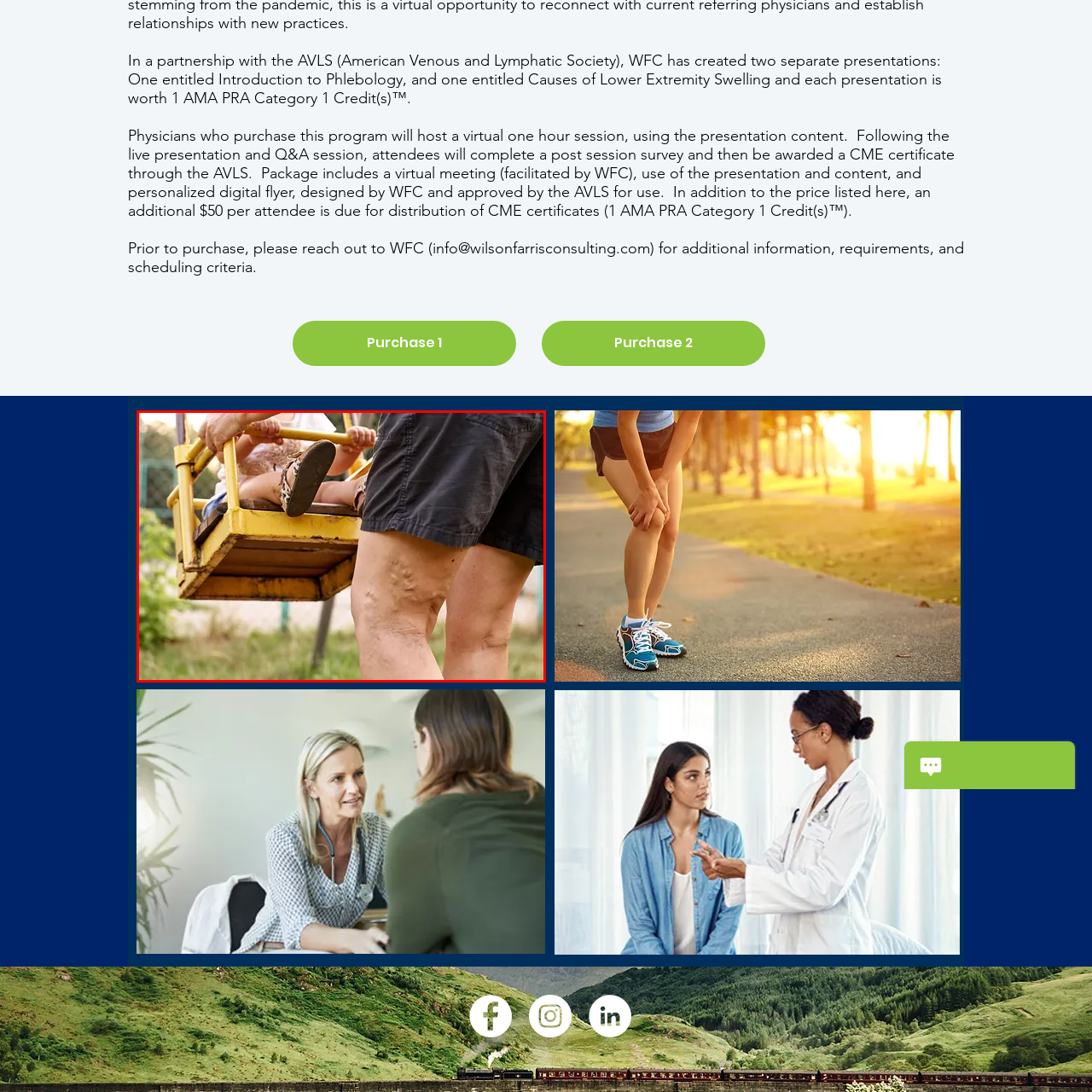What is featured prominently in the foreground?
Analyze the highlighted section in the red bounding box of the image and respond to the question with a detailed explanation.

The caption states that 'an adult leg is prominently featured' in the foreground, which suggests that the adult's leg is a significant element in the composition of the image.